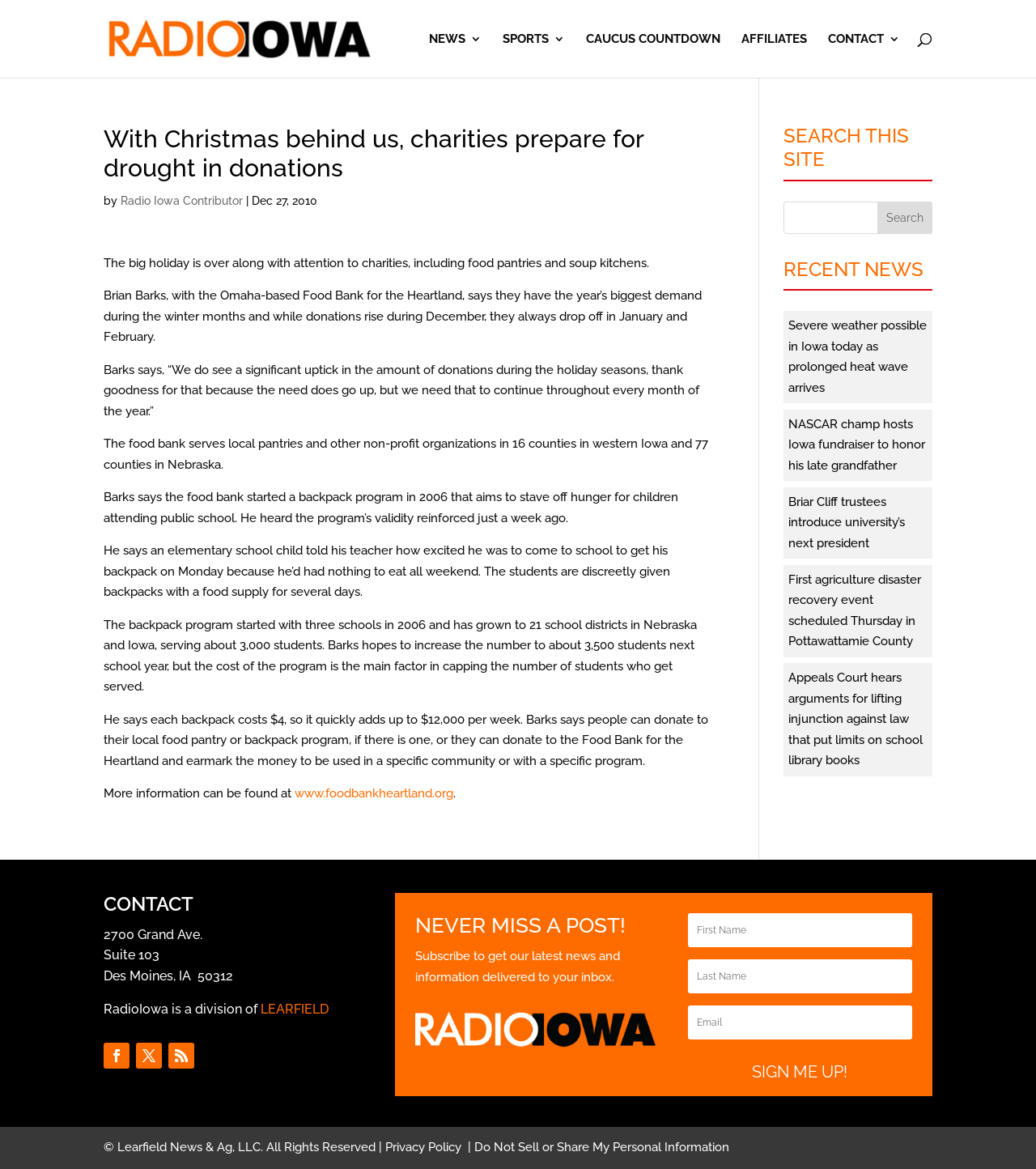How many school districts are served by the backpack program?
Refer to the image and provide a one-word or short phrase answer.

21